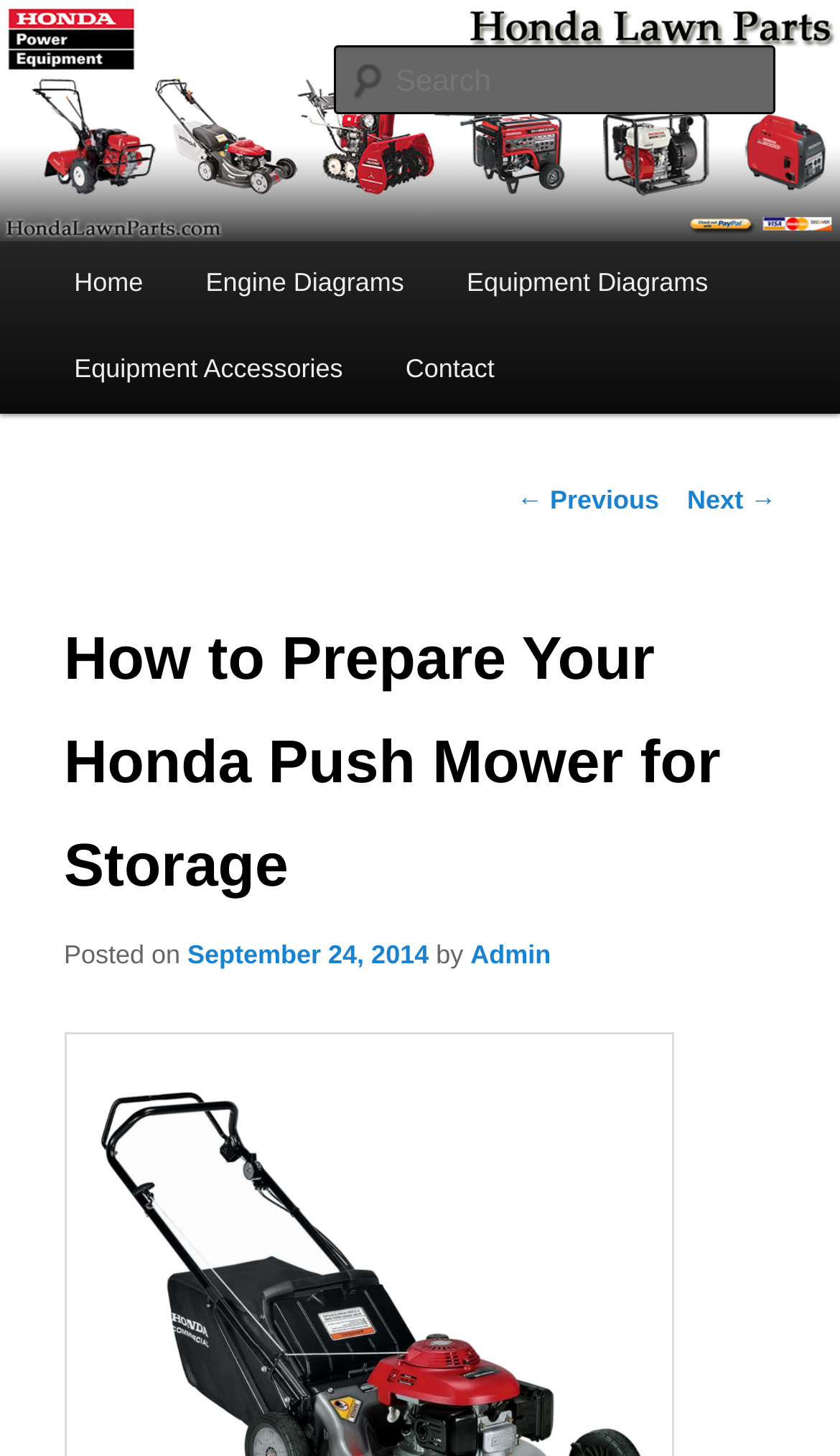Please determine the bounding box coordinates, formatted as (top-left x, top-left y, bottom-right x, bottom-right y), with all values as floating point numbers between 0 and 1. Identify the bounding box of the region described as: parent_node: Honda Lawn Parts Blog

[0.0, 0.0, 1.0, 0.166]